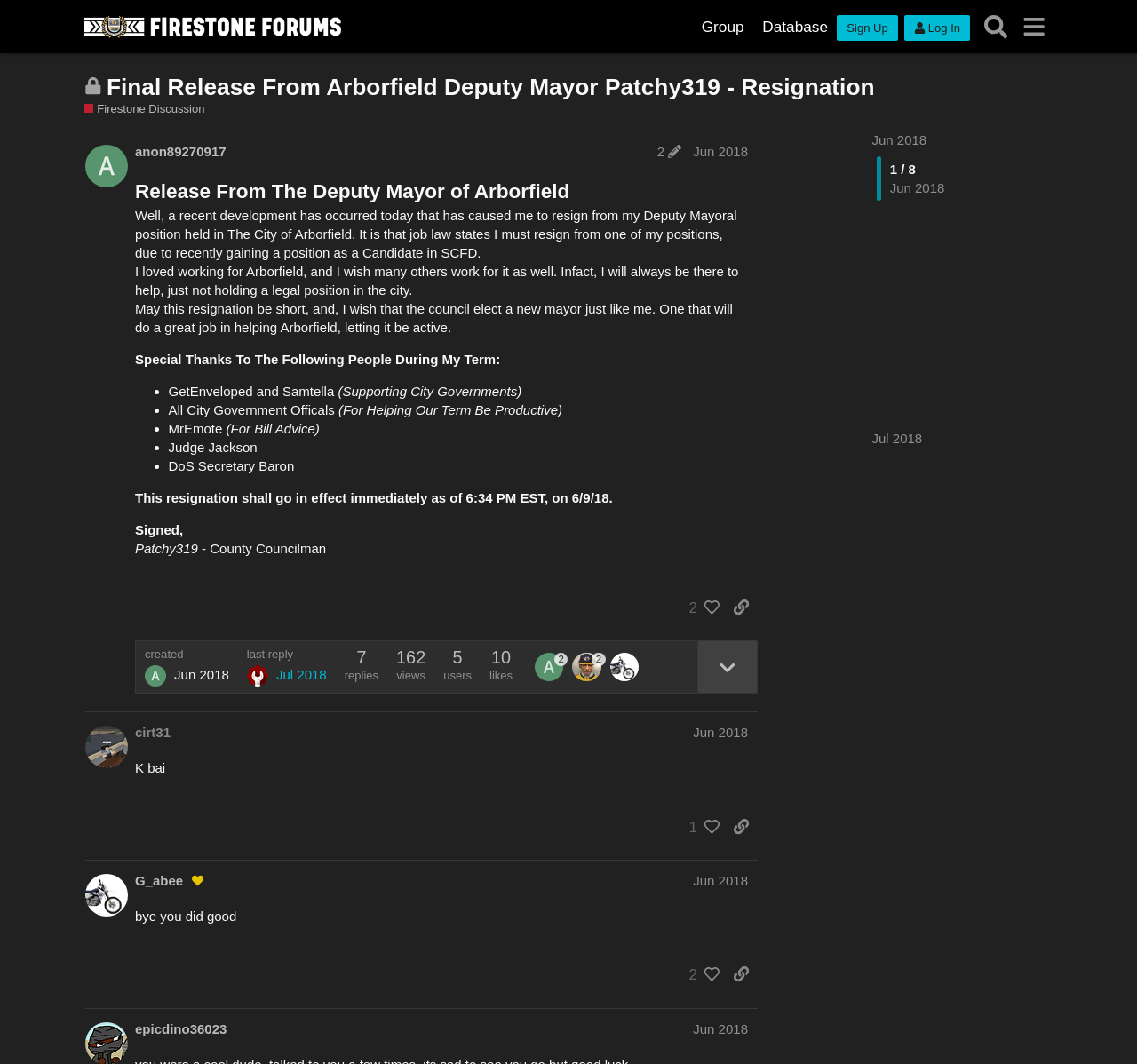Identify the bounding box coordinates of the HTML element based on this description: "About".

None